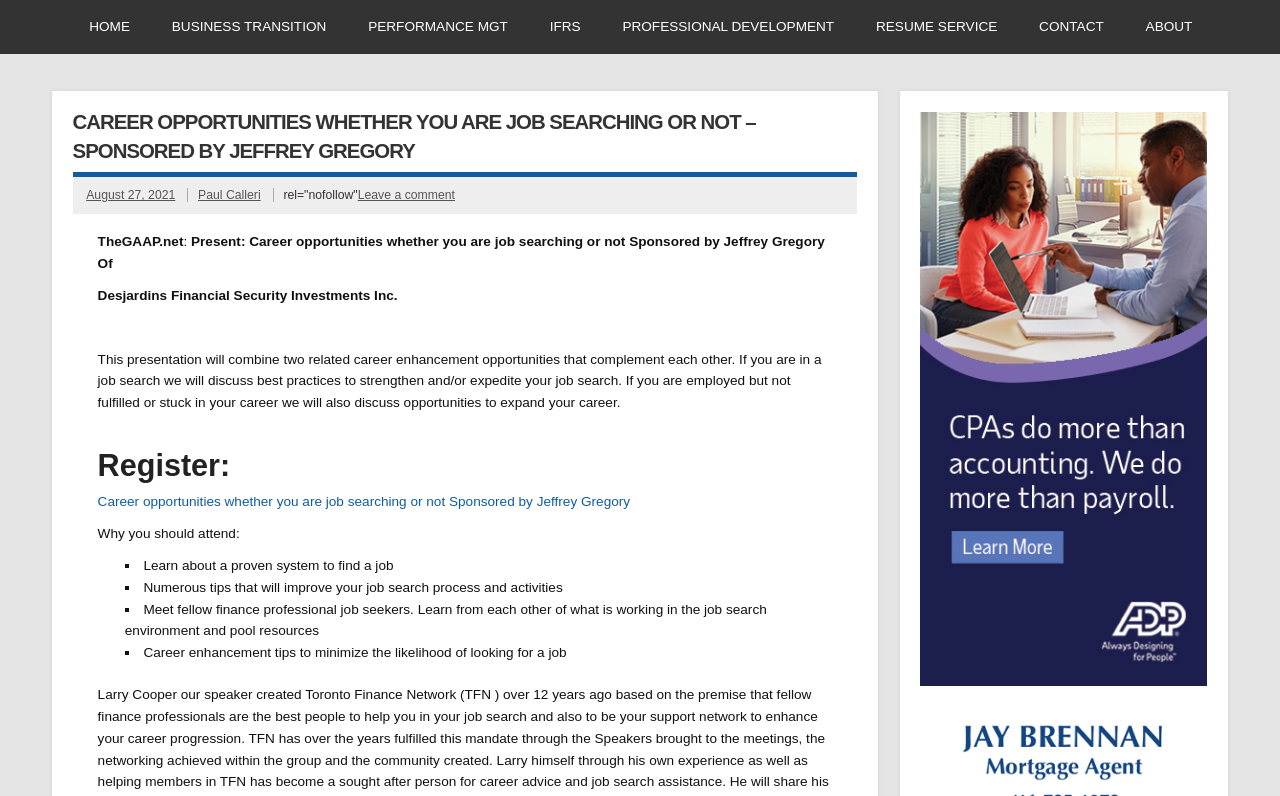Extract the bounding box of the UI element described as: "Sponsored by Jeffrey Gregory".

[0.351, 0.621, 0.492, 0.64]